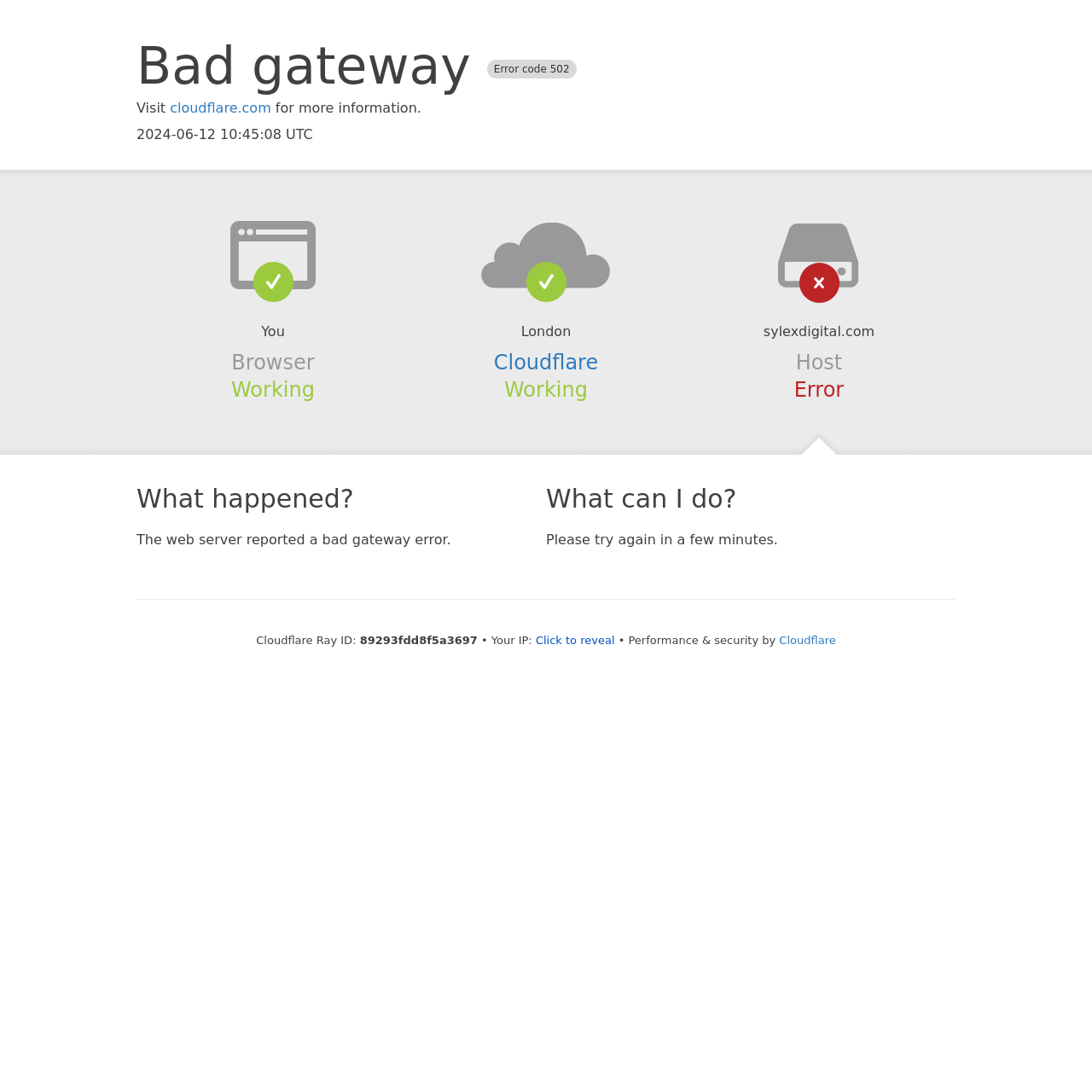Please analyze the image and provide a thorough answer to the question:
What is the purpose of this webpage?

The webpage appears to be an error page, as it displays an error message 'Bad gateway Error code 502' and provides information about the error, such as the error code and the time it occurred. The page also suggests trying again in a few minutes, indicating that it is a temporary error.